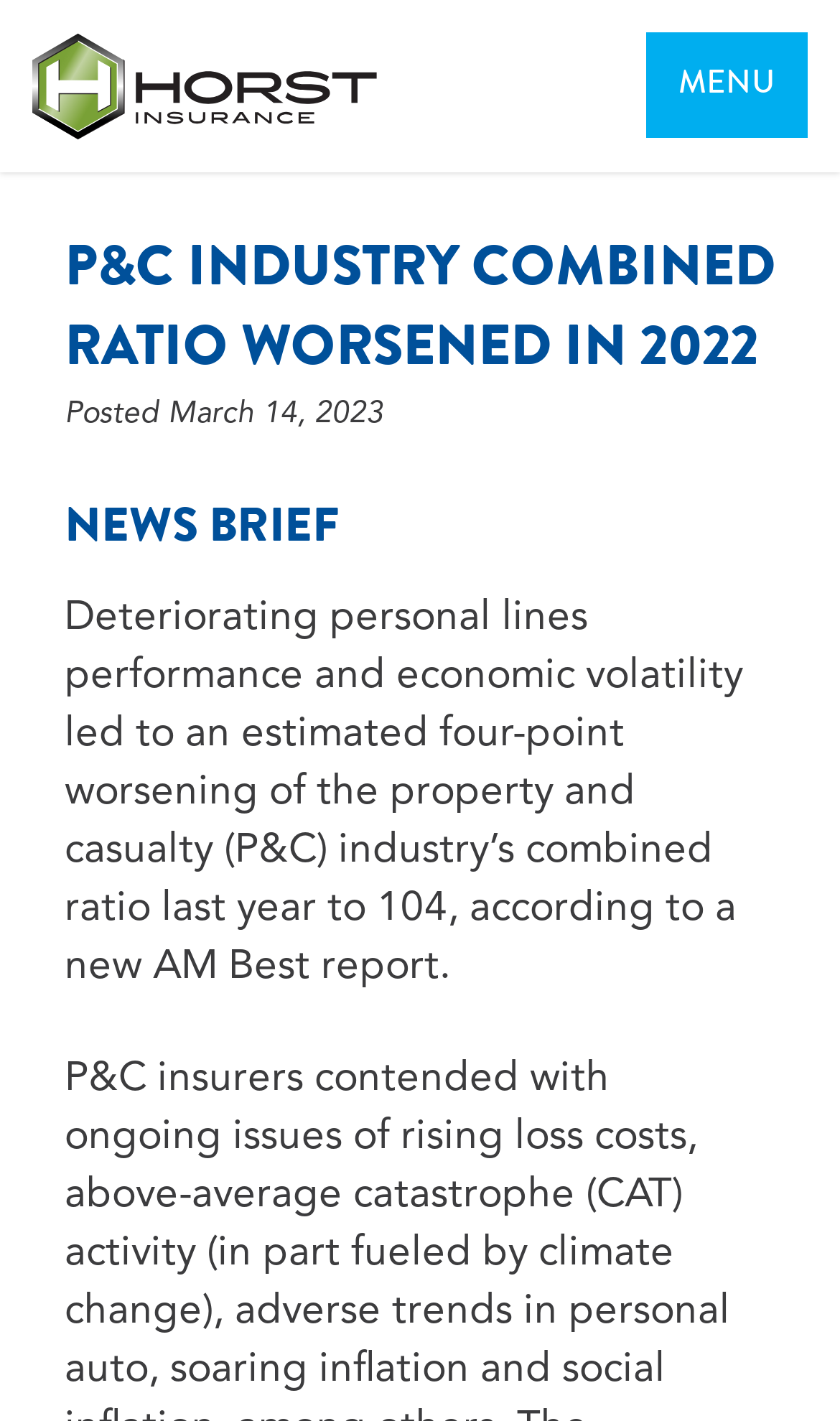Identify the title of the webpage and provide its text content.

P&C INDUSTRY COMBINED RATIO WORSENED IN 2022